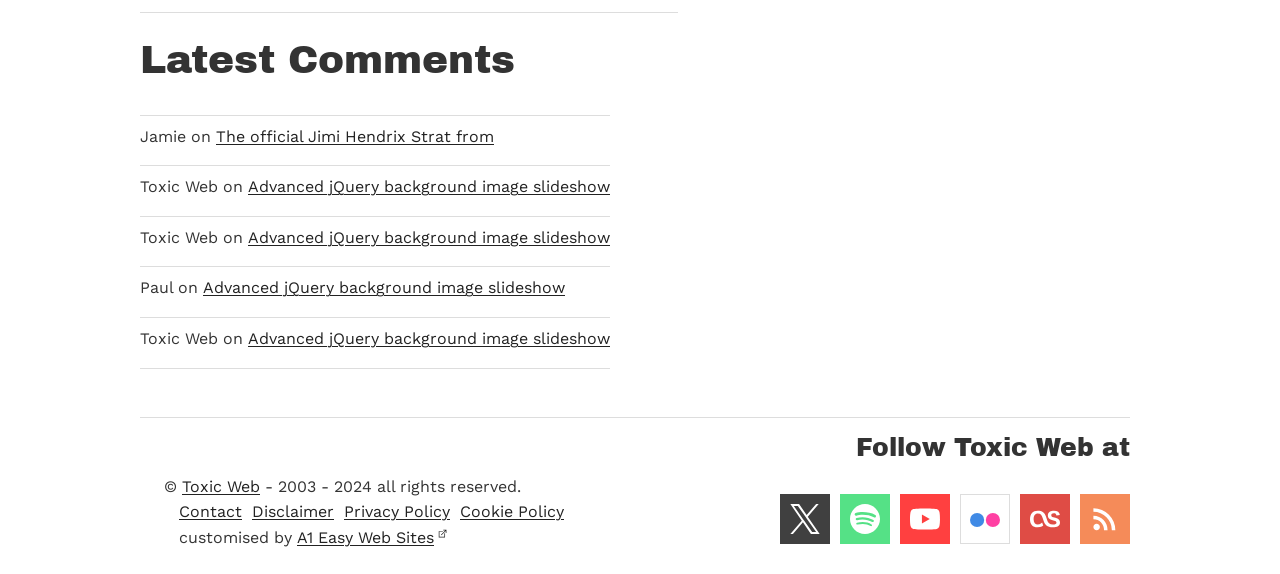Based on what you see in the screenshot, provide a thorough answer to this question: What is the website customized by?

The website is customized by 'A1 Easy Web Sites' which is a link element with ID 355, located at [0.232, 0.919, 0.35, 0.953] coordinates.